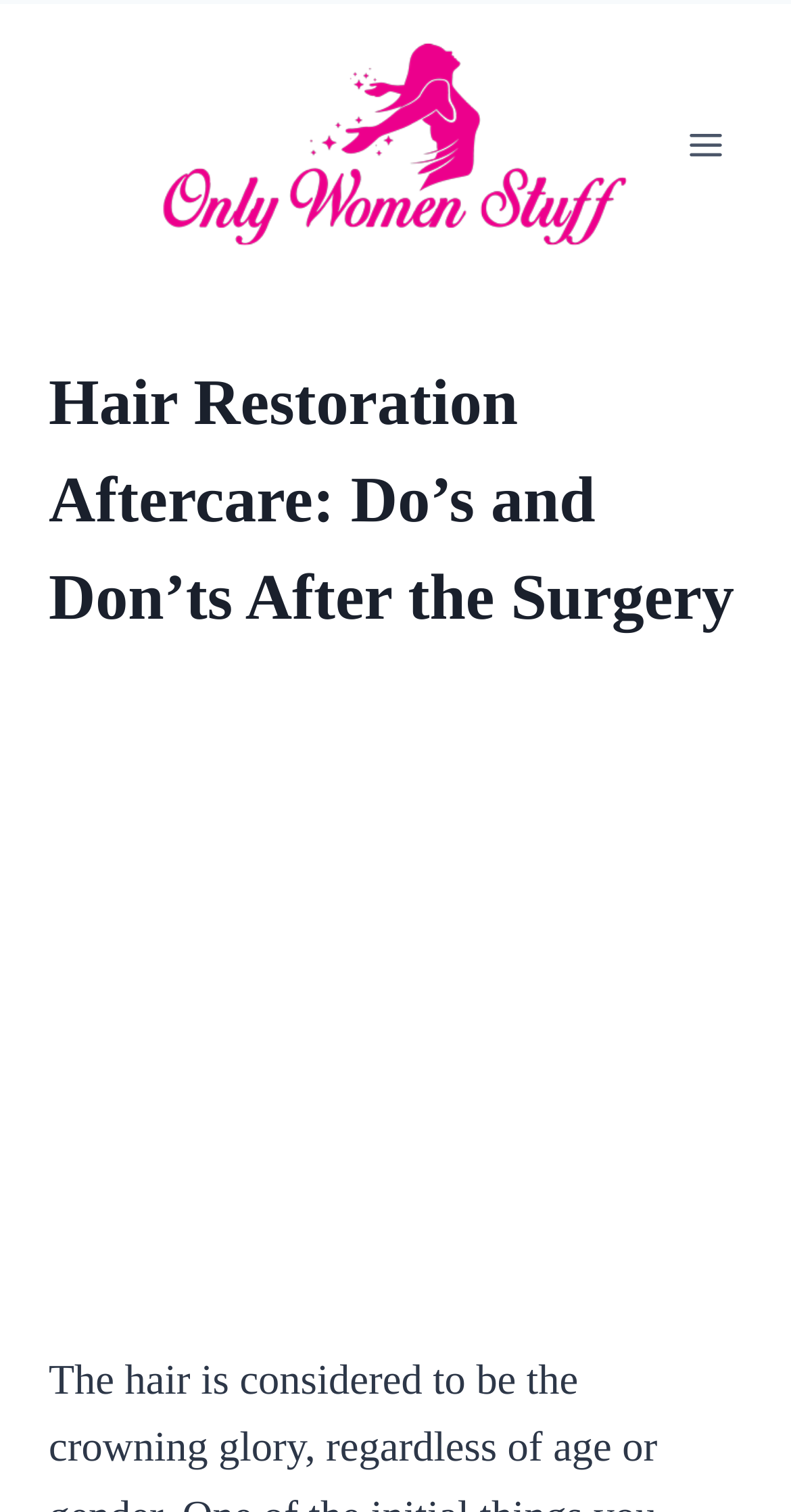Explain the webpage's design and content in an elaborate manner.

The webpage is about hair restoration aftercare, specifically focusing on do's and don'ts after the surgery. At the top left of the page, there is a logo for "only women stuff" accompanied by a link. On the top right, there is a button to open a menu. Below the logo, there is a header section that spans the width of the page, containing a heading that repeats the title "Hair Restoration Aftercare: Do's and Don'ts After the Surgery". 

Below the header, there is an iframe that takes up most of the page's width, containing an advertisement.